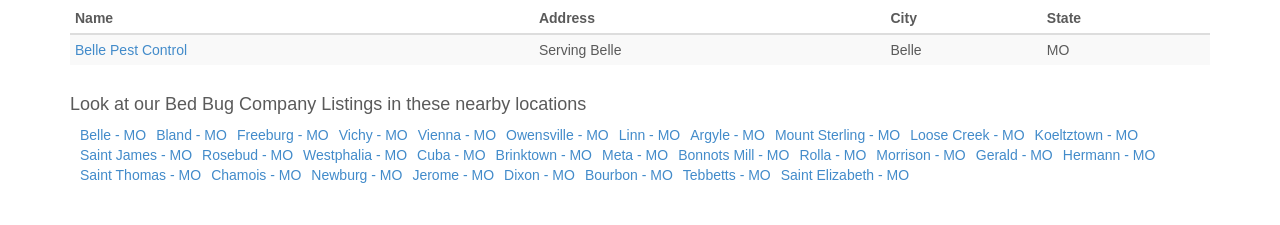Determine the bounding box coordinates of the UI element that matches the following description: "Saint Thomas - MO". The coordinates should be four float numbers between 0 and 1 in the format [left, top, right, bottom].

[0.062, 0.733, 0.157, 0.822]